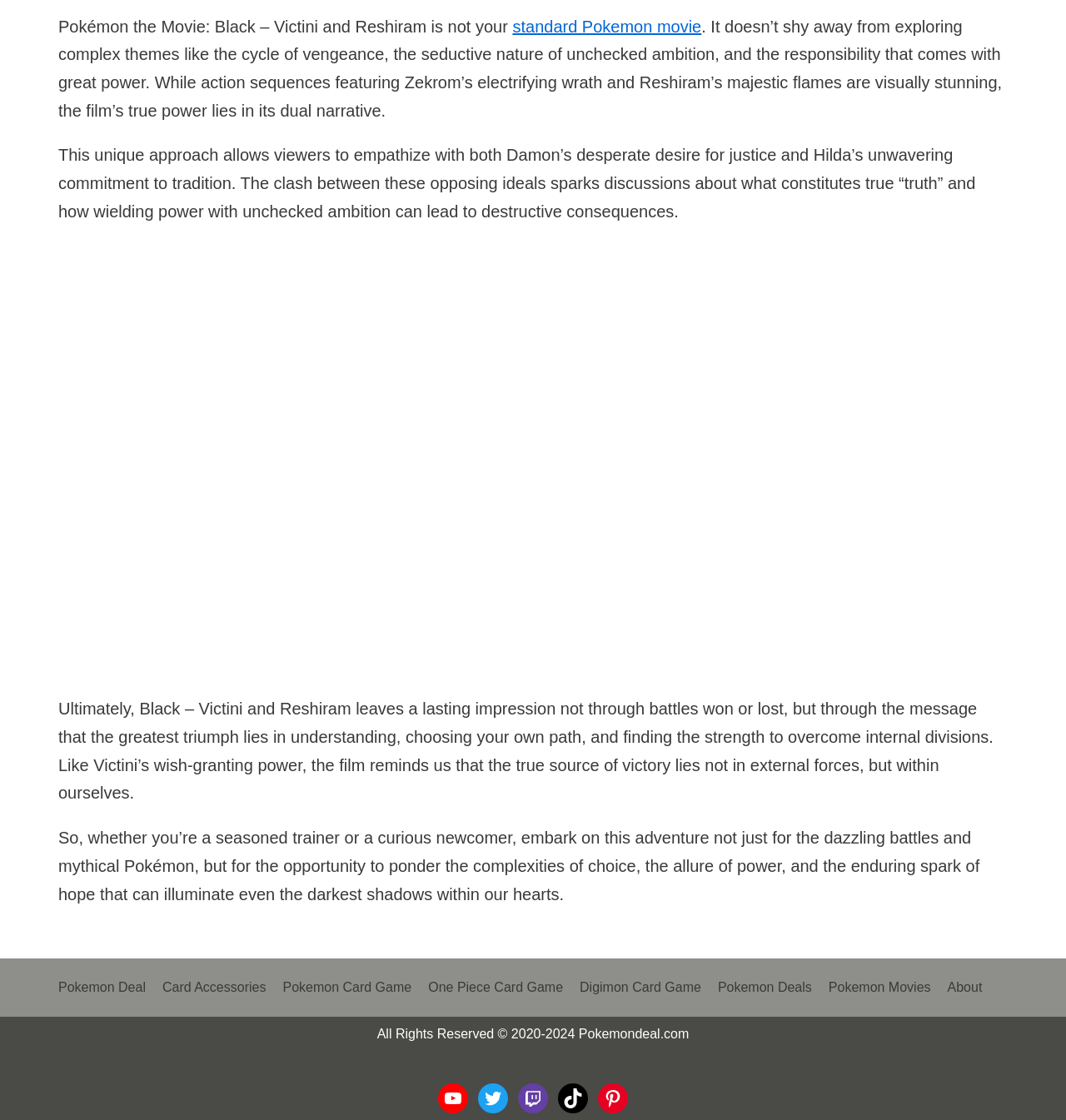Please identify the bounding box coordinates of the element's region that I should click in order to complete the following instruction: "Click the 'standard Pokemon movie' link". The bounding box coordinates consist of four float numbers between 0 and 1, i.e., [left, top, right, bottom].

[0.481, 0.015, 0.658, 0.032]